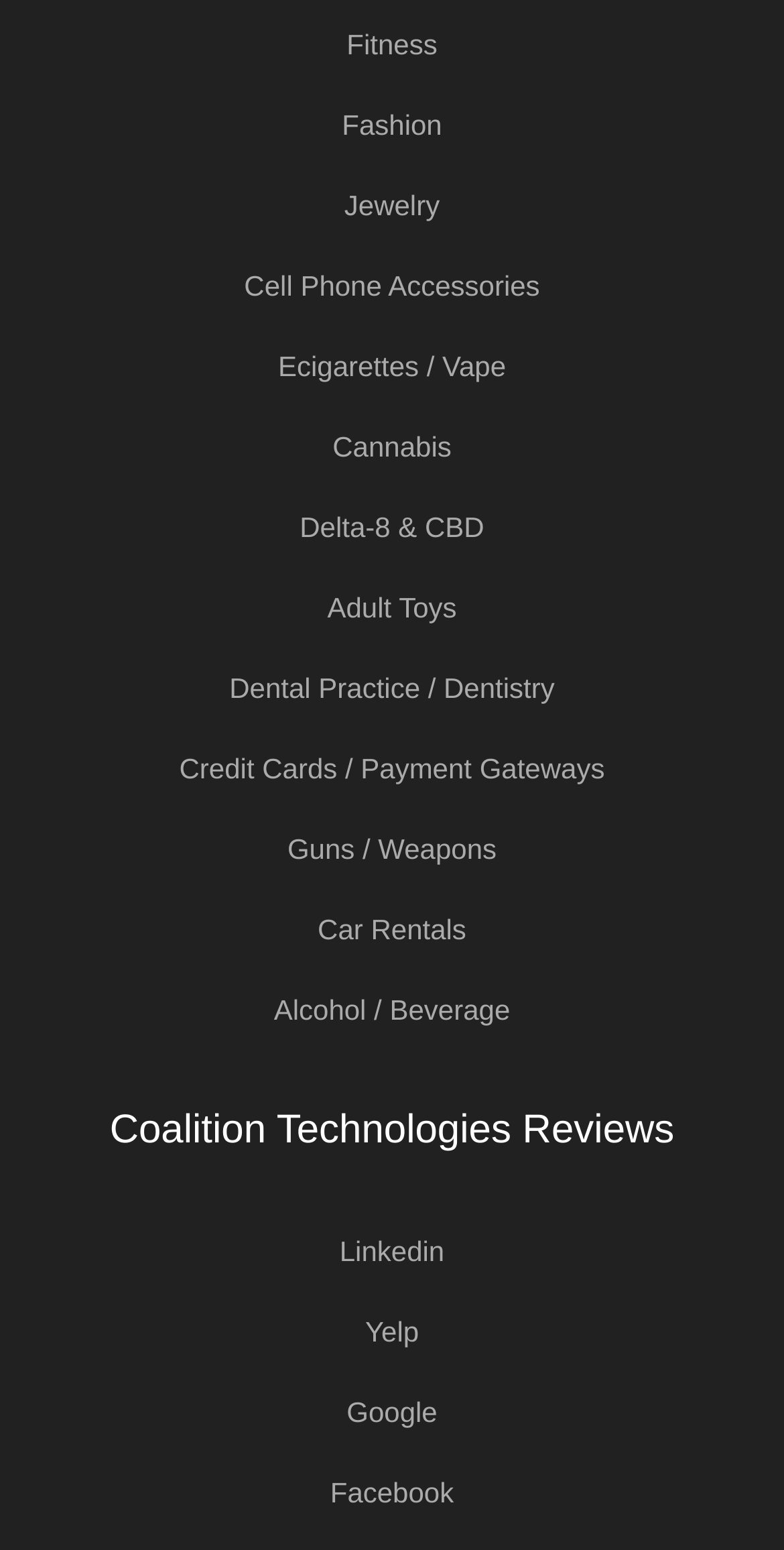Find the bounding box coordinates for the HTML element specified by: "Factory Tour".

None